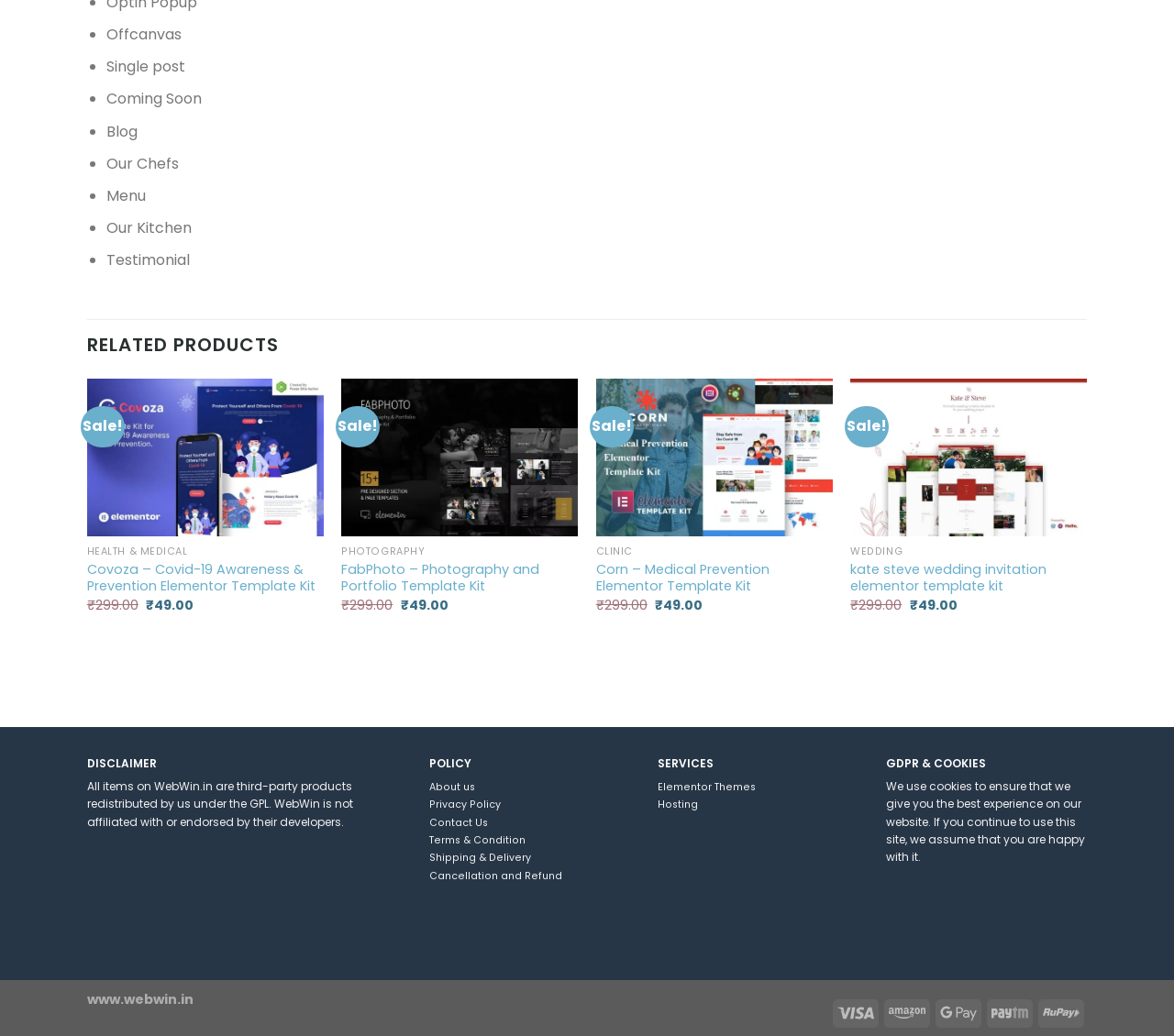Locate the bounding box coordinates of the element I should click to achieve the following instruction: "View 'kate steve wedding invitation elementor template kit' quickly".

[0.724, 0.518, 0.926, 0.548]